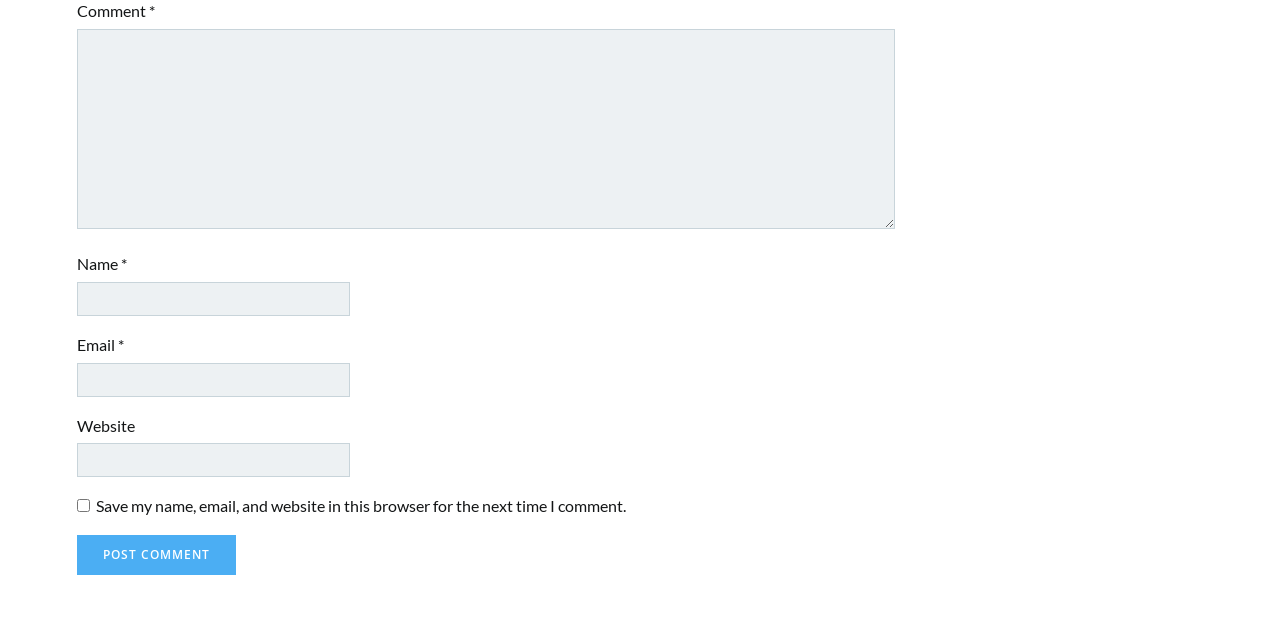What is the label of the first text box?
Kindly answer the question with as much detail as you can.

The first text box has a label 'Comment' which is indicated by the StaticText element with the text 'Comment' and bounding box coordinates [0.06, 0.002, 0.116, 0.032].